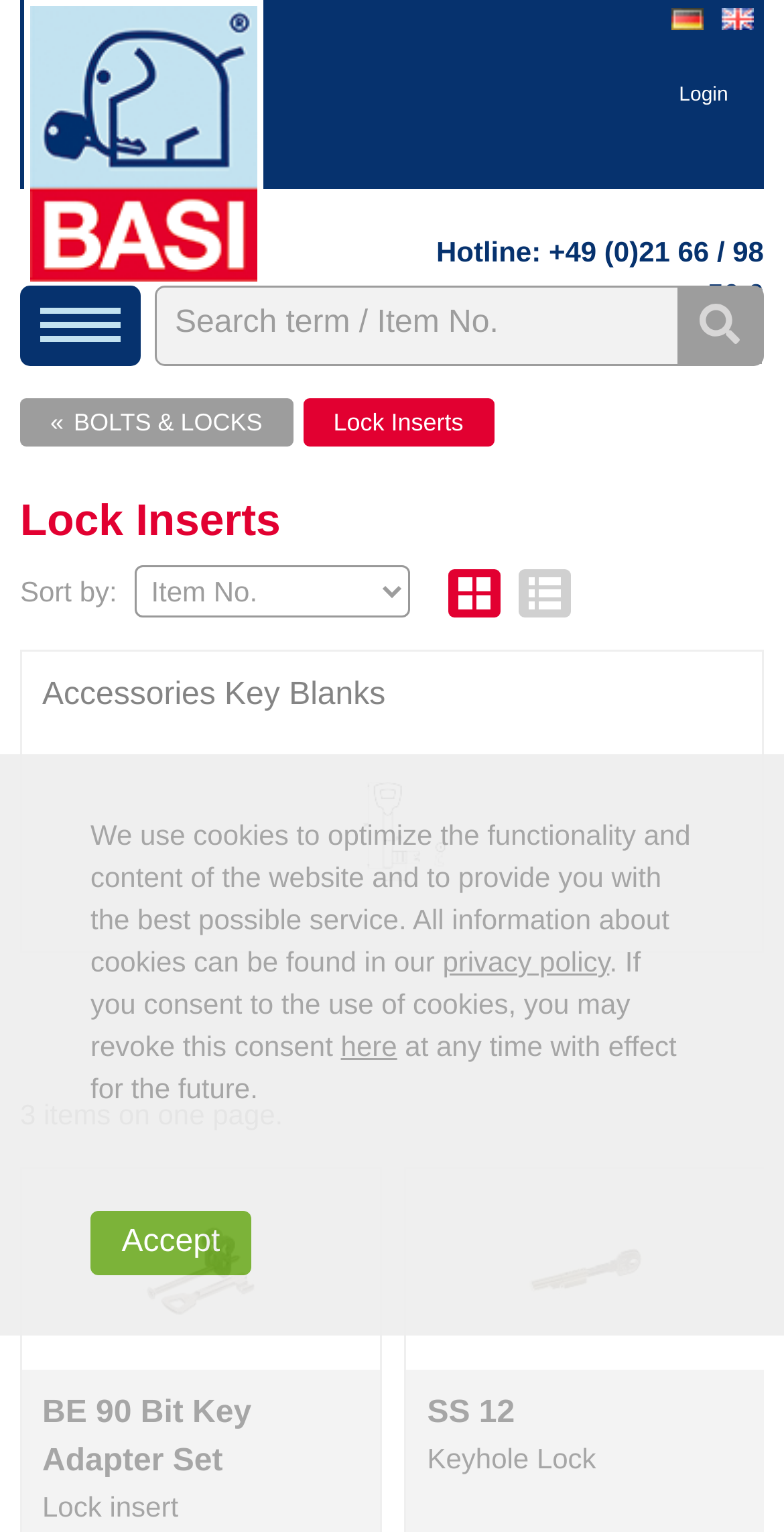Could you locate the bounding box coordinates for the section that should be clicked to accomplish this task: "Go to the gallery".

[0.572, 0.372, 0.639, 0.403]